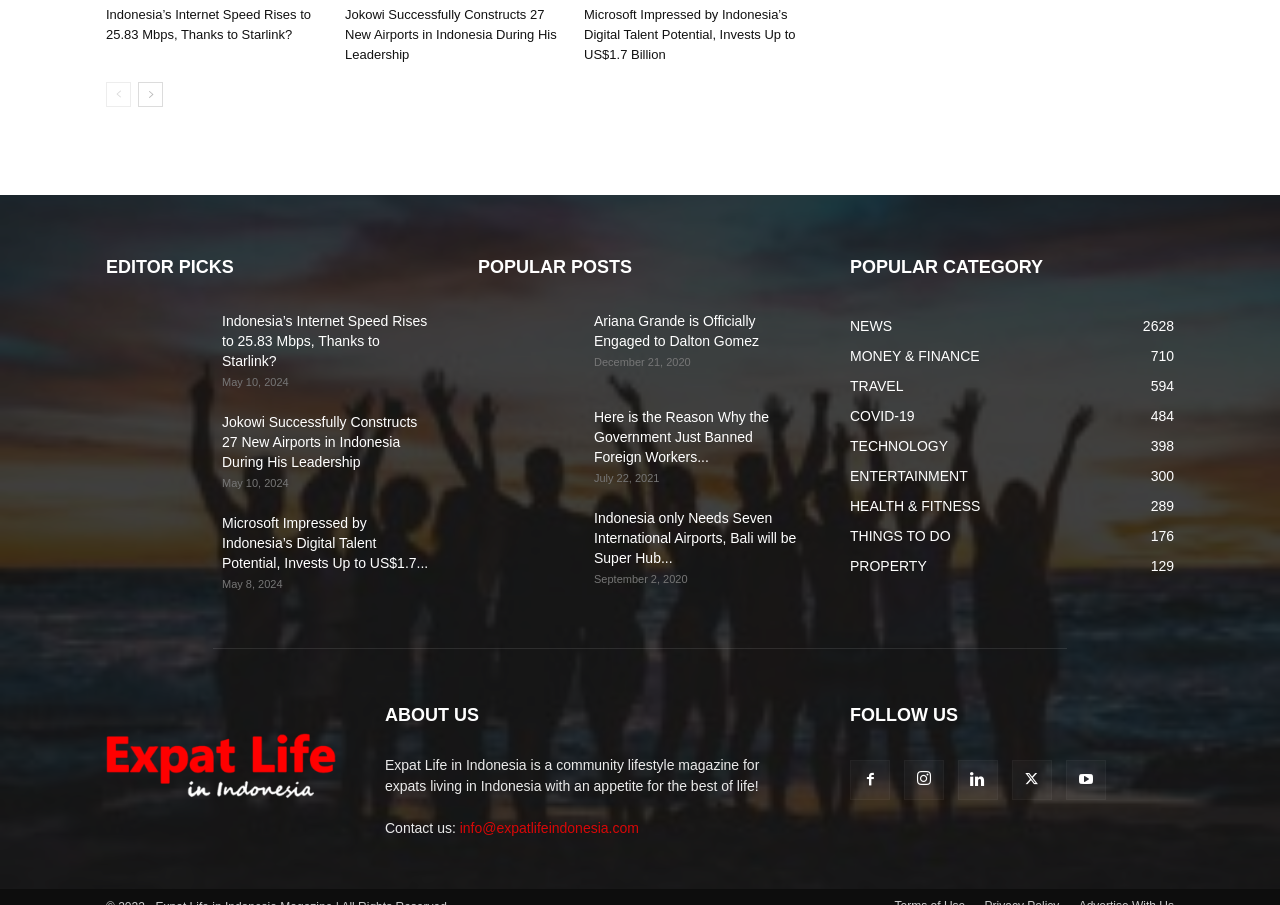Please provide a one-word or phrase answer to the question: 
What is the title of the first article?

Indonesia’s Internet Speed Rises to 25.83 Mbps, Thanks to Starlink?